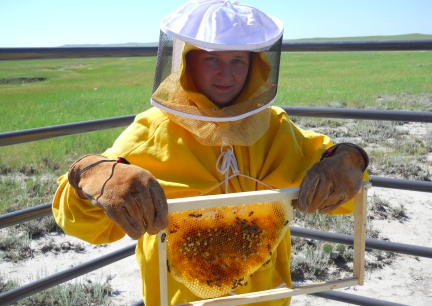Provide an extensive narrative of what is shown in the image.

In this vibrant image, a young beekeeper proudly displays a honeycomb frame, showcasing the fruits of their labor. Dressed in a protective yellow suit and gloves, and wearing a light-colored veil to shield themselves from bee stings, the beekeeper stands in a sunny, outdoor setting that features expansive green fields in the background. The frame in their hands is rich with honey and bees, illustrating the vital role of beekeeping in nature and agriculture. This moment captures the dedication and joy of working with bees, contributing to the environment and ensuring plentiful honey production.